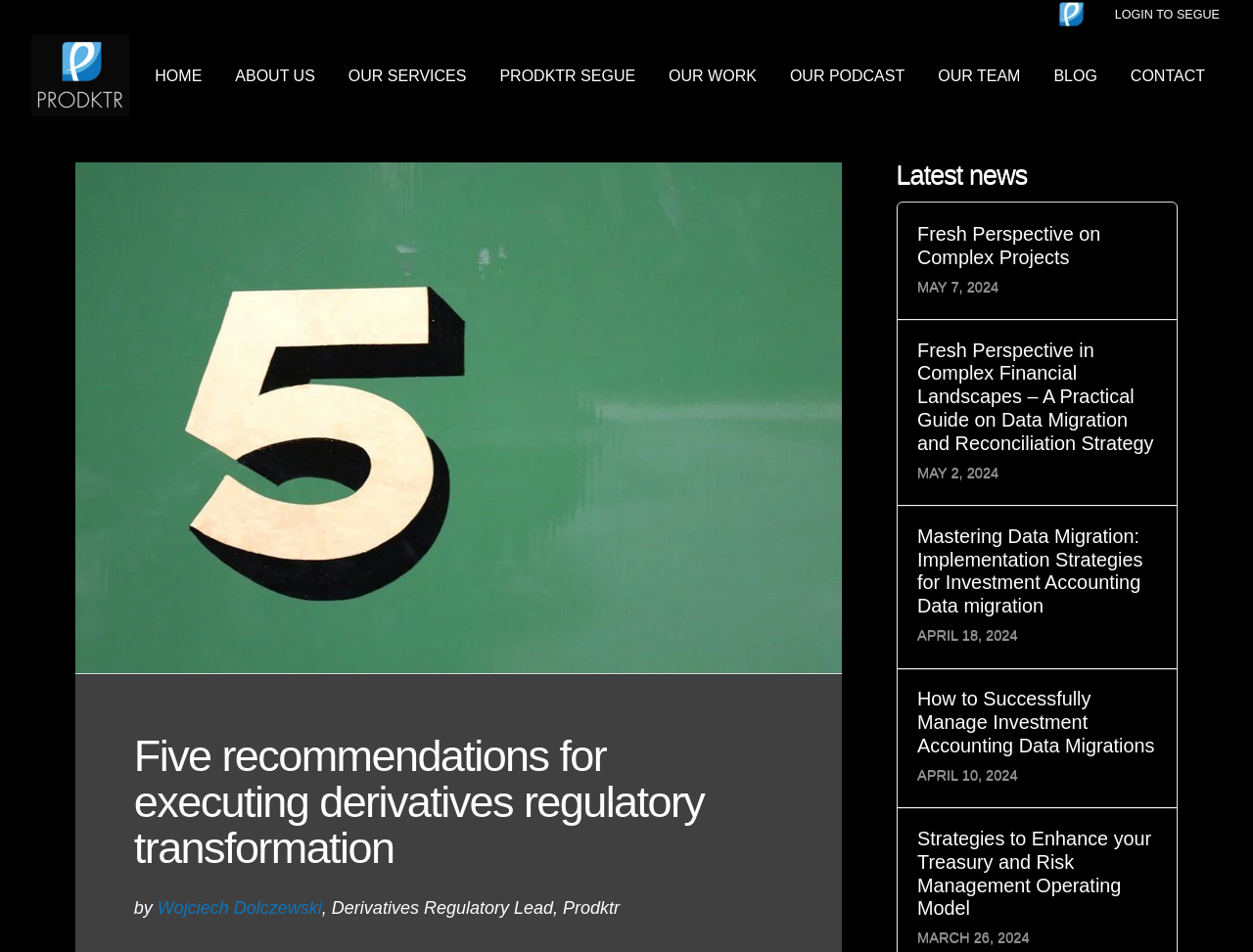Locate the bounding box coordinates of the element you need to click to accomplish the task described by this instruction: "Read the article Fresh Perspective on Complex Projects".

[0.732, 0.234, 0.923, 0.283]